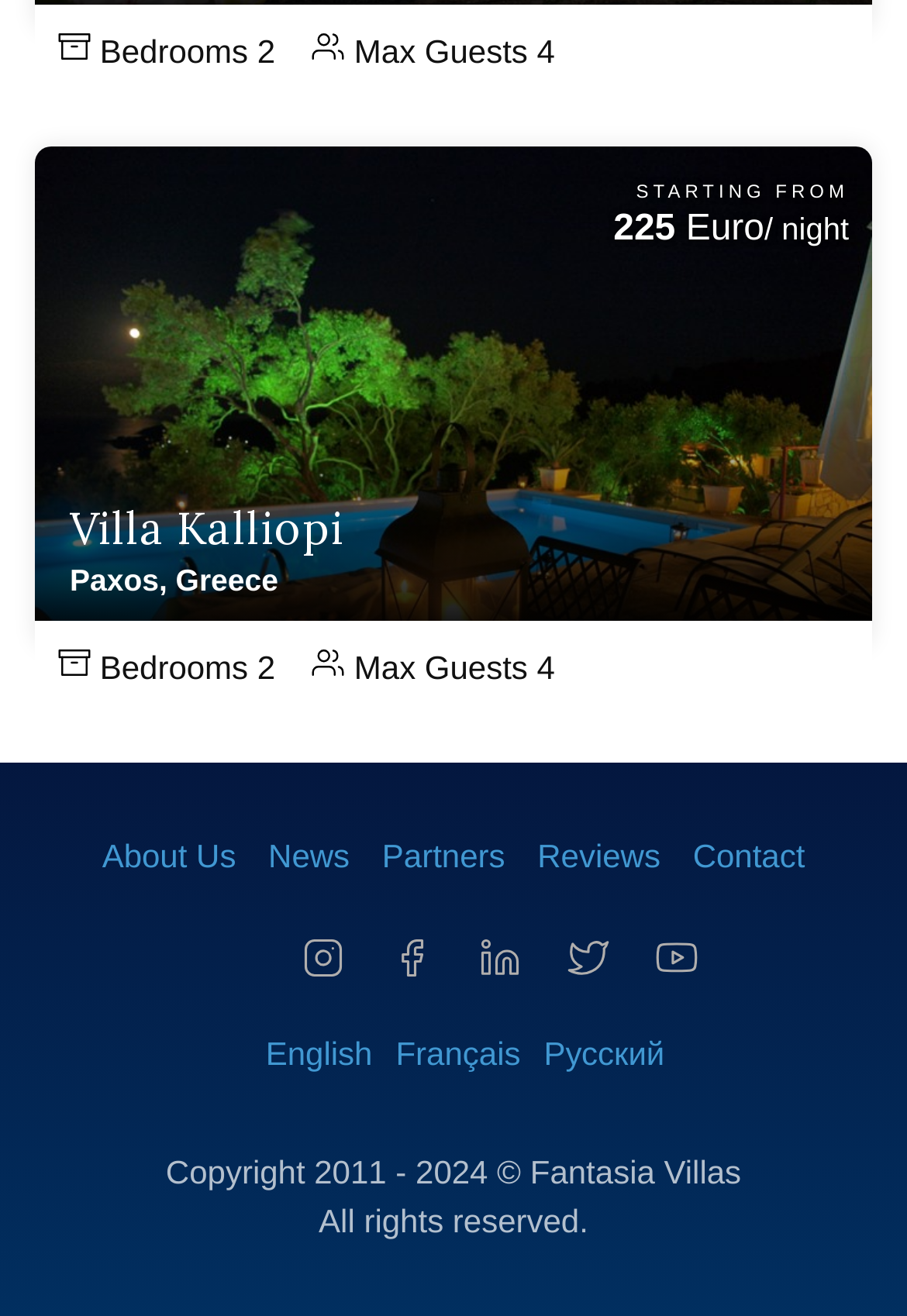Provide a short answer using a single word or phrase for the following question: 
What is the minimum price per night for Villa Kalliopi?

225 Euro